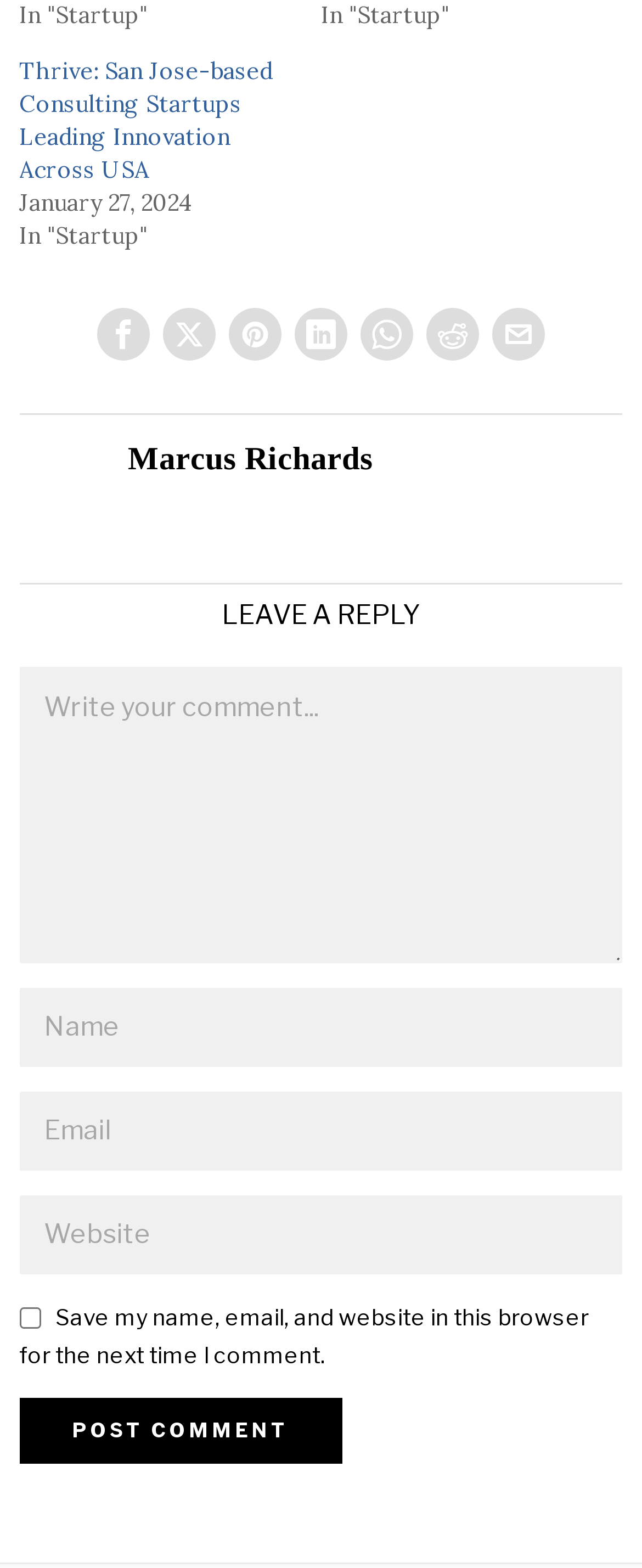Show the bounding box coordinates of the element that should be clicked to complete the task: "Click on the Facebook share button".

[0.151, 0.196, 0.233, 0.23]